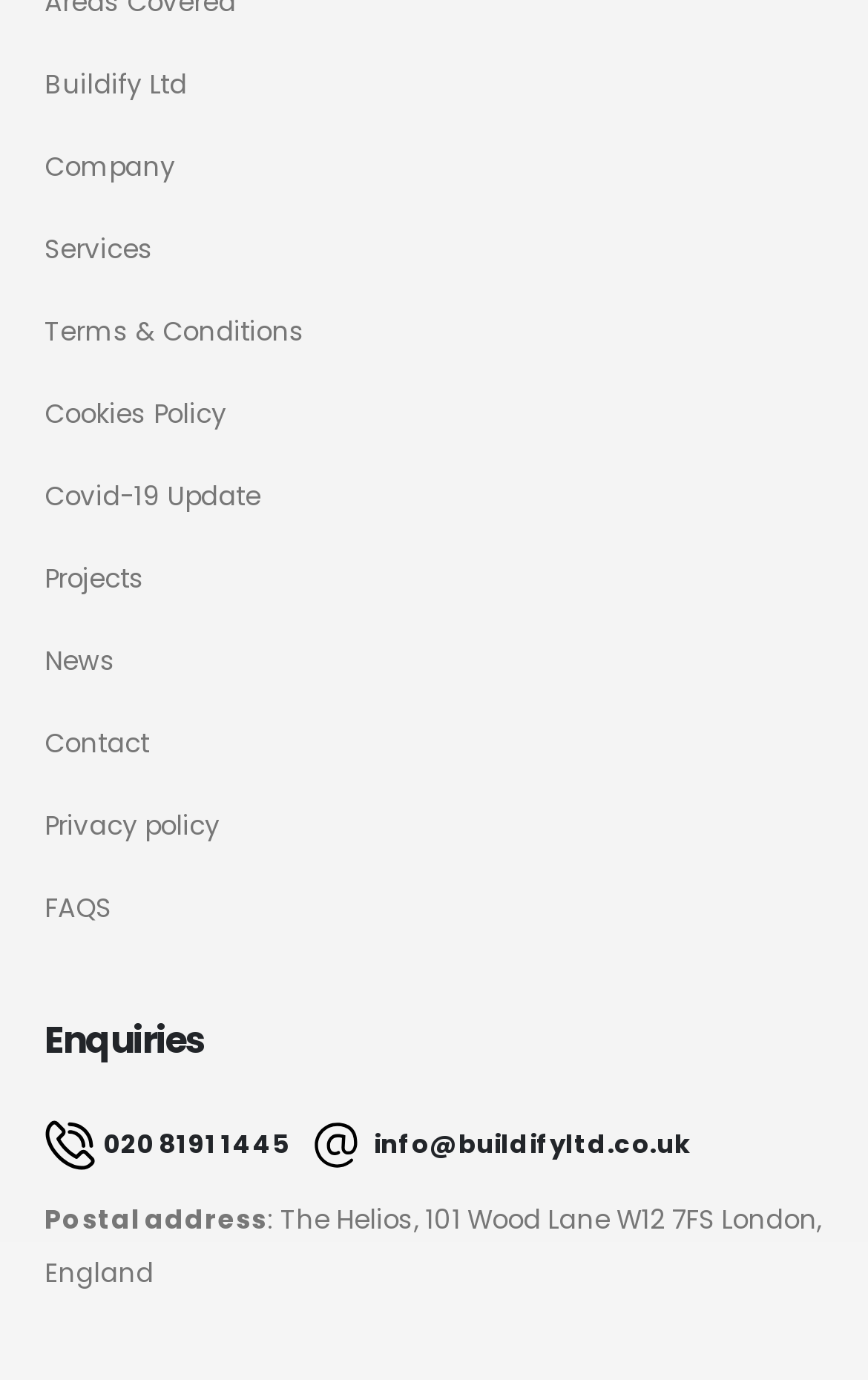Determine the bounding box coordinates of the section to be clicked to follow the instruction: "Visit the company page". The coordinates should be given as four float numbers between 0 and 1, formatted as [left, top, right, bottom].

[0.051, 0.108, 0.203, 0.134]